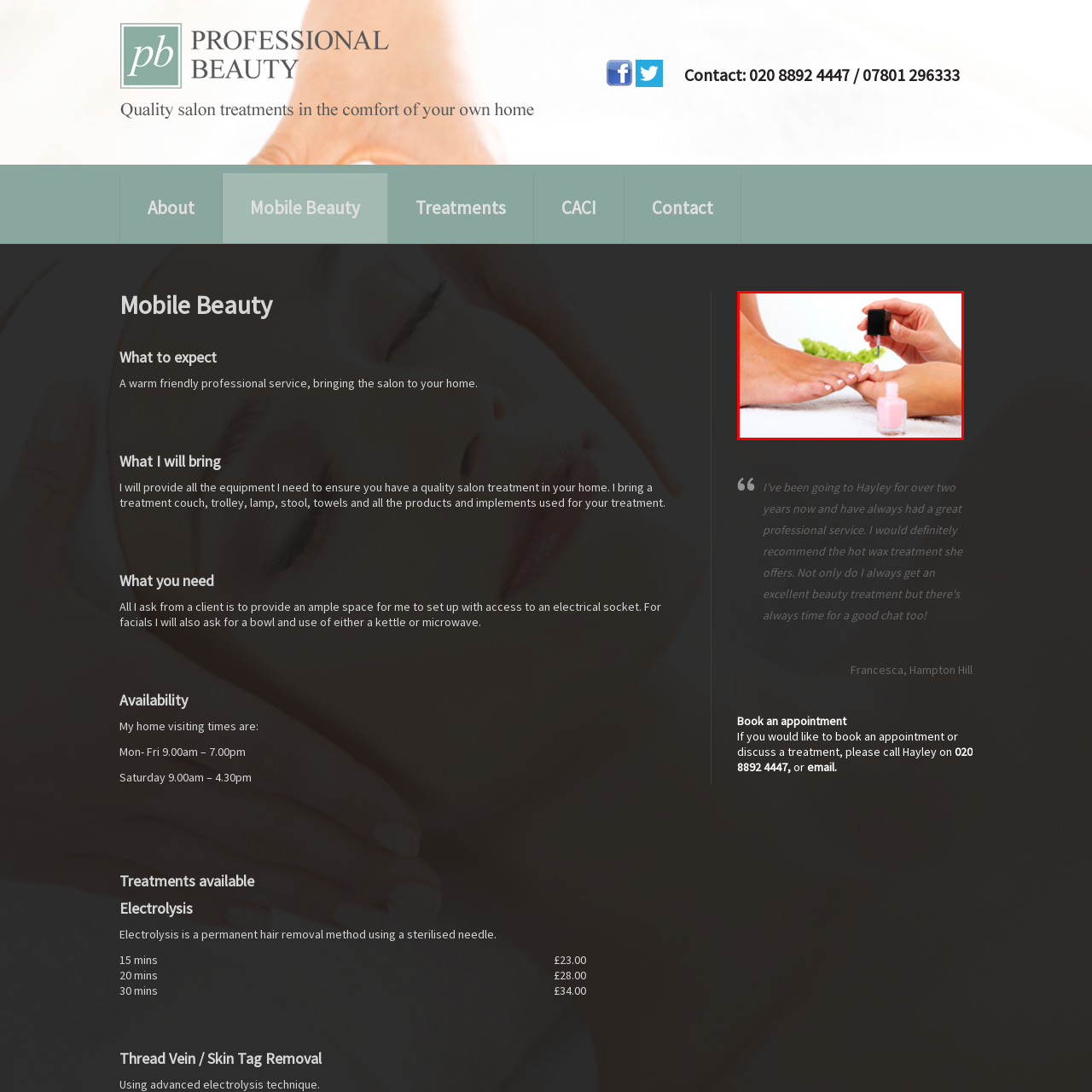Provide a comprehensive description of the image highlighted within the red bounding box.

The image depicts a close-up of a pedicure treatment being performed. A person's foot, with neatly trimmed toenails, is positioned on a soft, white towel, while a technician applies a delicate pink nail polish. In the foreground, a bottle of the same pink polish stands ready for use. A hint of greenery in the background adds a fresh touch to the scene, evoking a relaxing spa atmosphere. This visual representation aligns with the professional beauty therapy services highlighted on the webpage, emphasizing the comfort and care provided in-home beauty treatments.